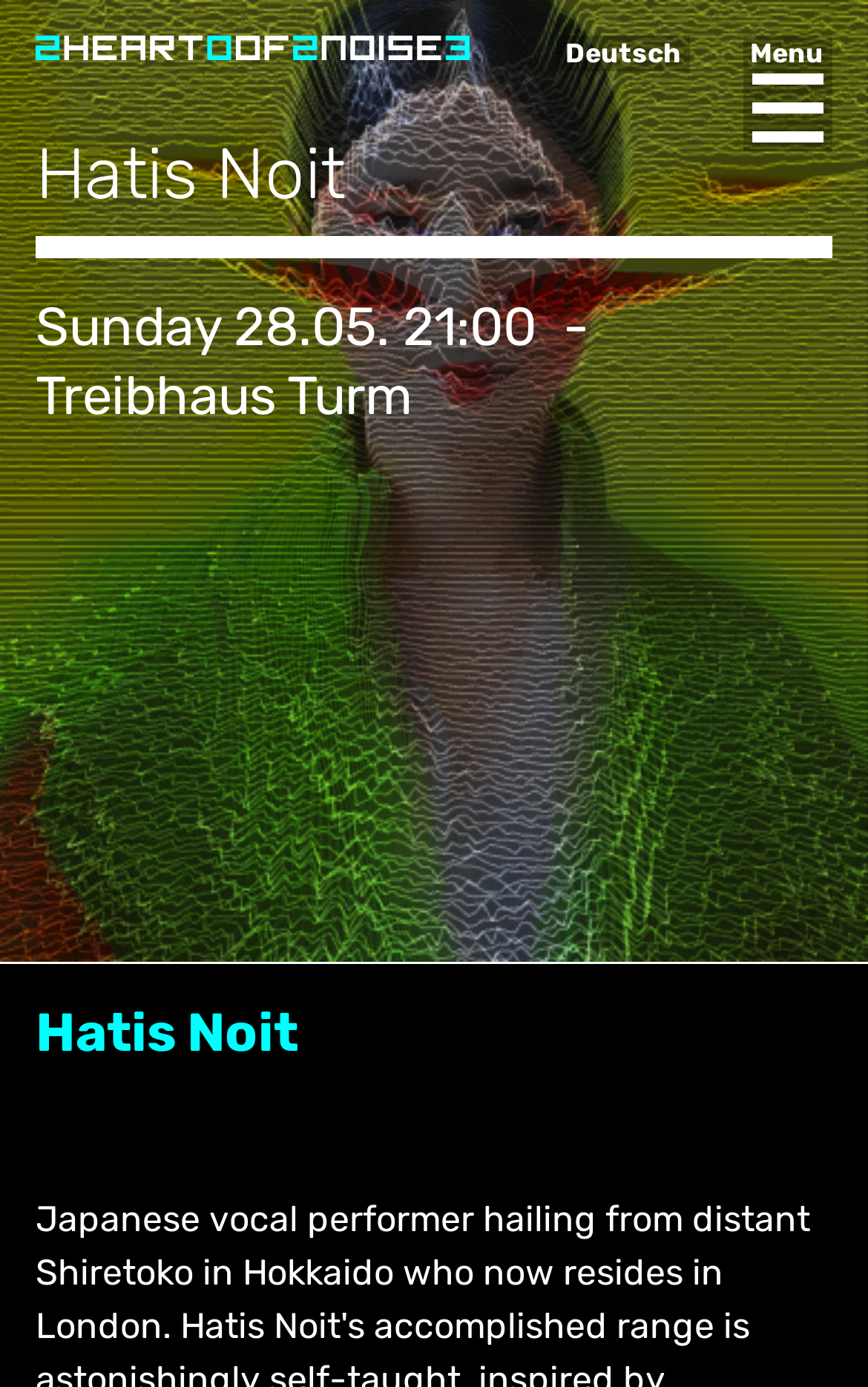What is the venue of the event?
Using the details from the image, give an elaborate explanation to answer the question.

I found the answer by looking at the heading 'Sunday 28.05. 21:00 ‐ Treibhaus Turm' which is a child element of the HeaderAsNonLandmark element. This heading appears to be describing an event, and the venue is explicitly mentioned as Treibhaus Turm.